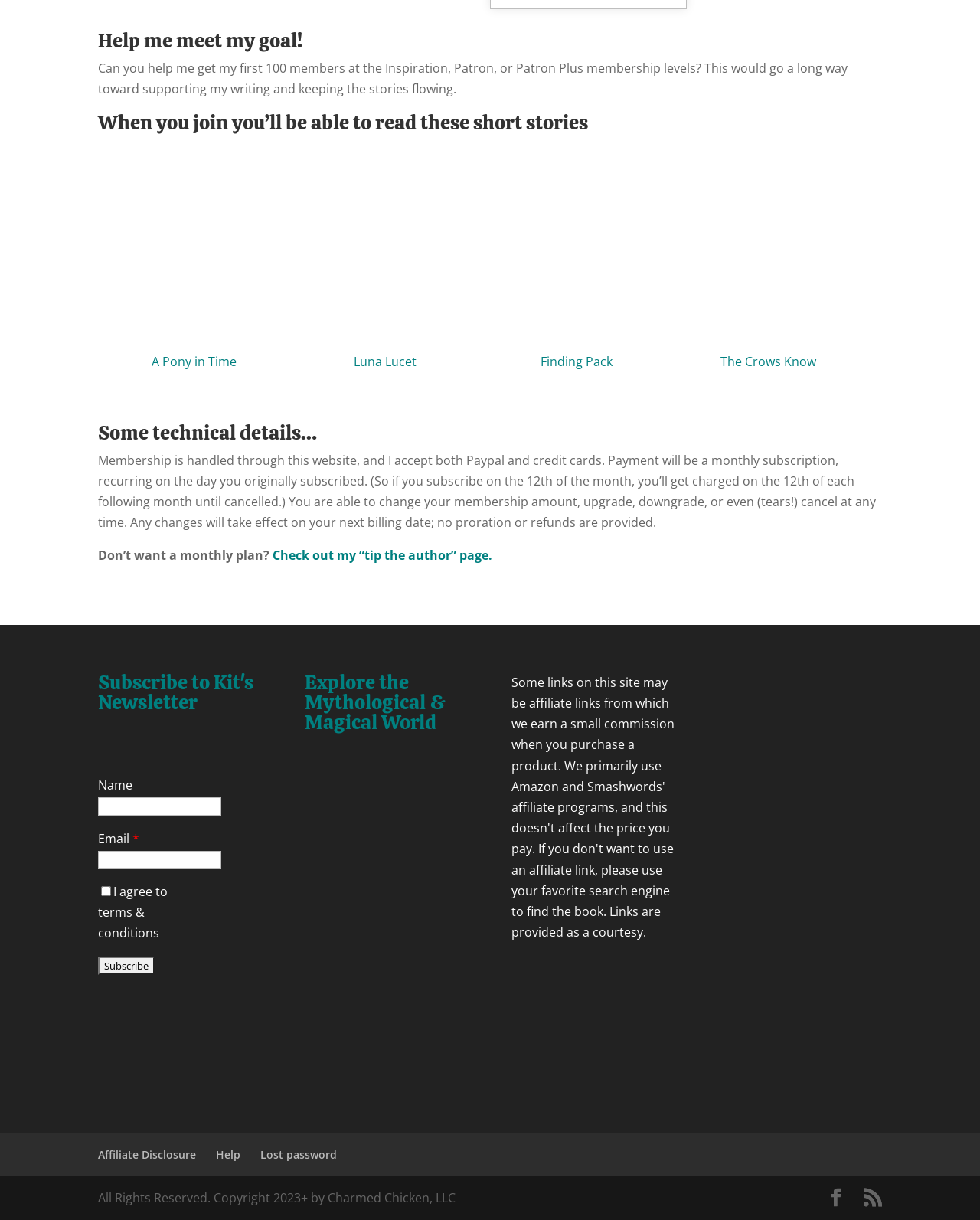Specify the bounding box coordinates for the region that must be clicked to perform the given instruction: "Explore the Mythological & Magical World".

[0.311, 0.551, 0.478, 0.606]